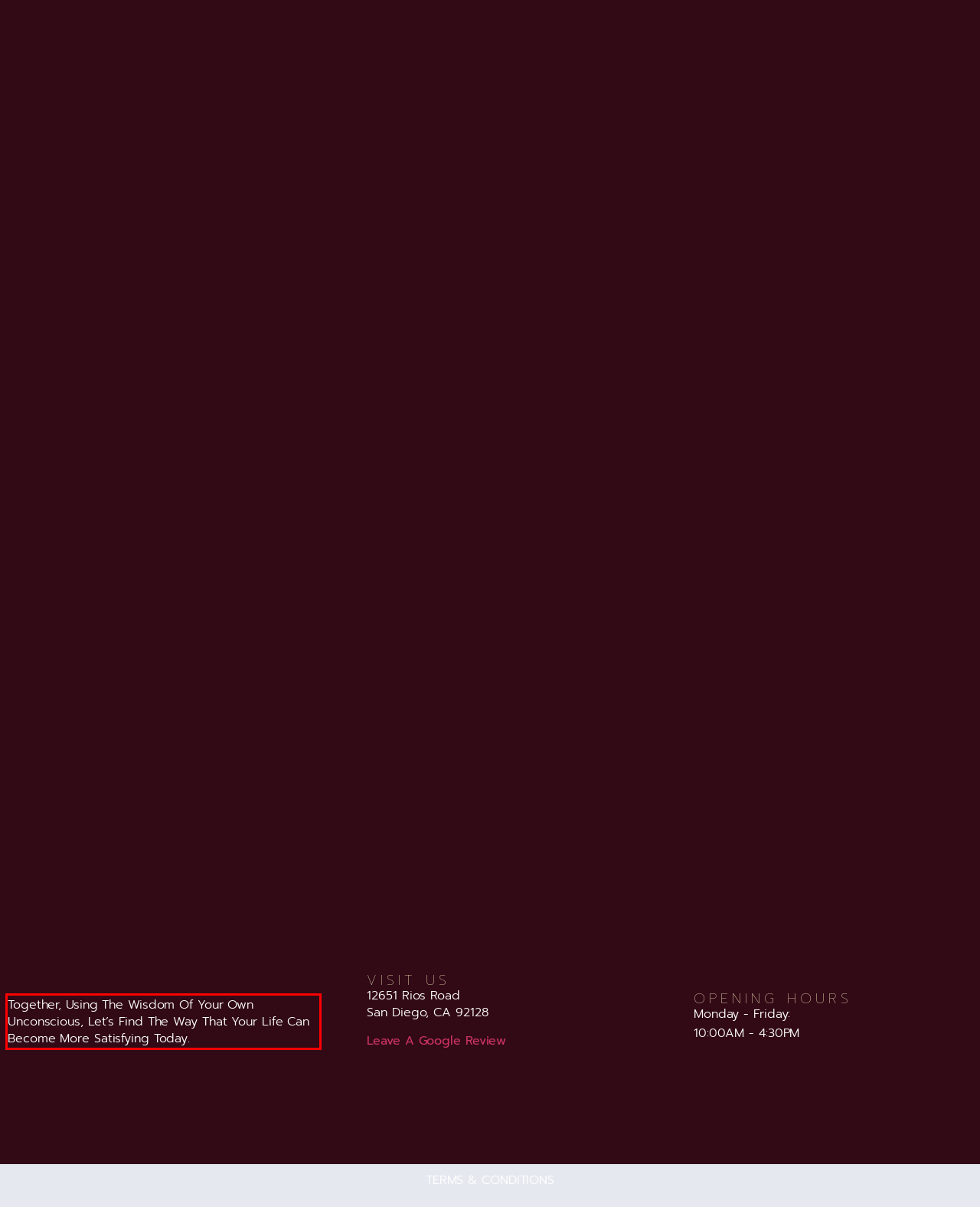Look at the provided screenshot of the webpage and perform OCR on the text within the red bounding box.

Together, Using The Wisdom Of Your Own Unconscious, Let’s Find The Way That Your Life Can Become More Satisfying Today.